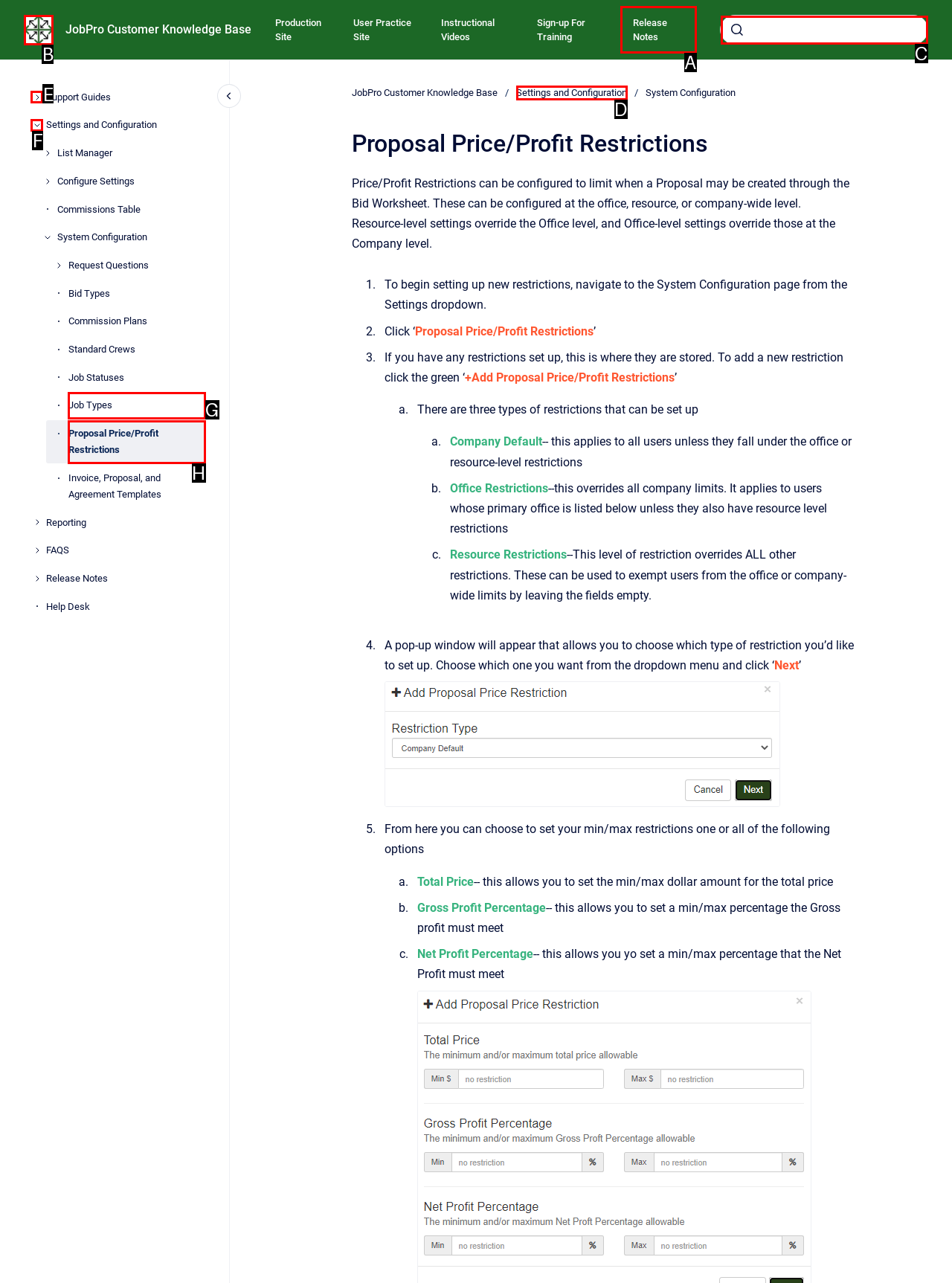Choose the correct UI element to click for this task: go to homepage Answer using the letter from the given choices.

B